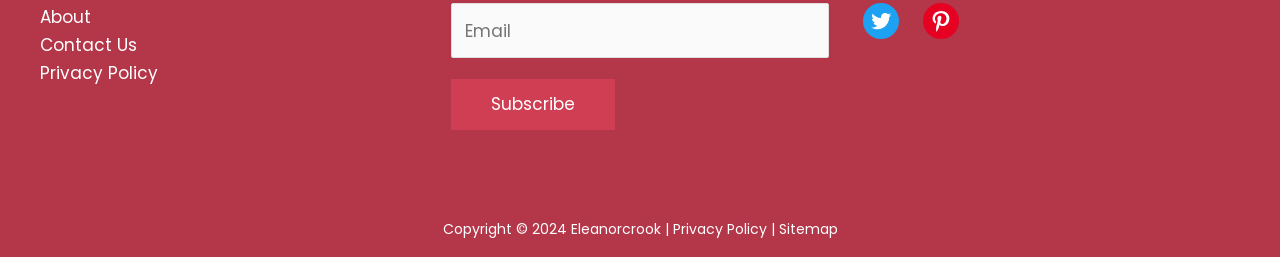Answer the following query concisely with a single word or phrase:
What is the purpose of the form?

Contact form